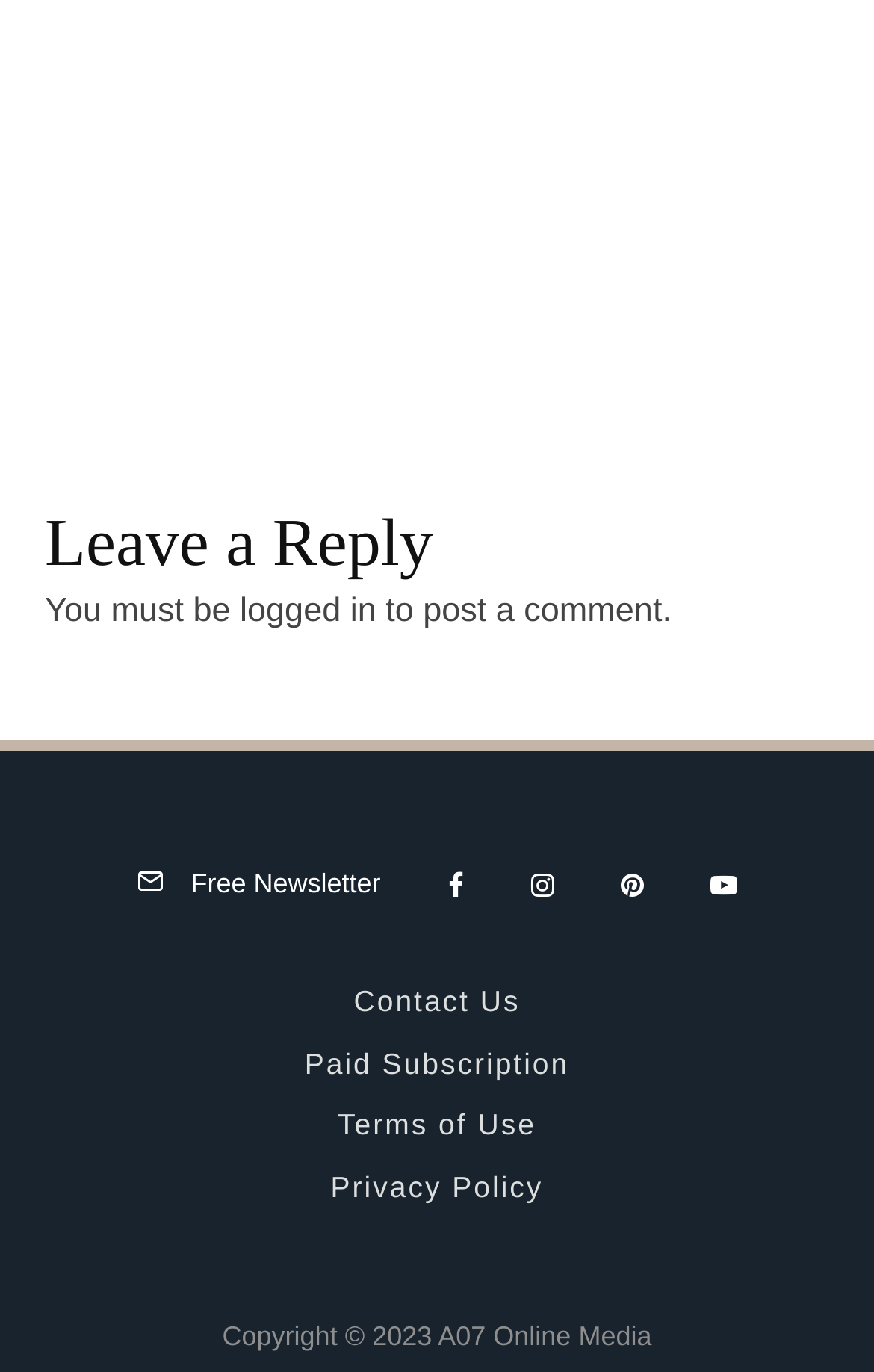Please identify the bounding box coordinates of the area that needs to be clicked to fulfill the following instruction: "View the 78-Mile 1991 Jaguar XJR-15 for sale."

[0.551, 0.132, 0.897, 0.257]